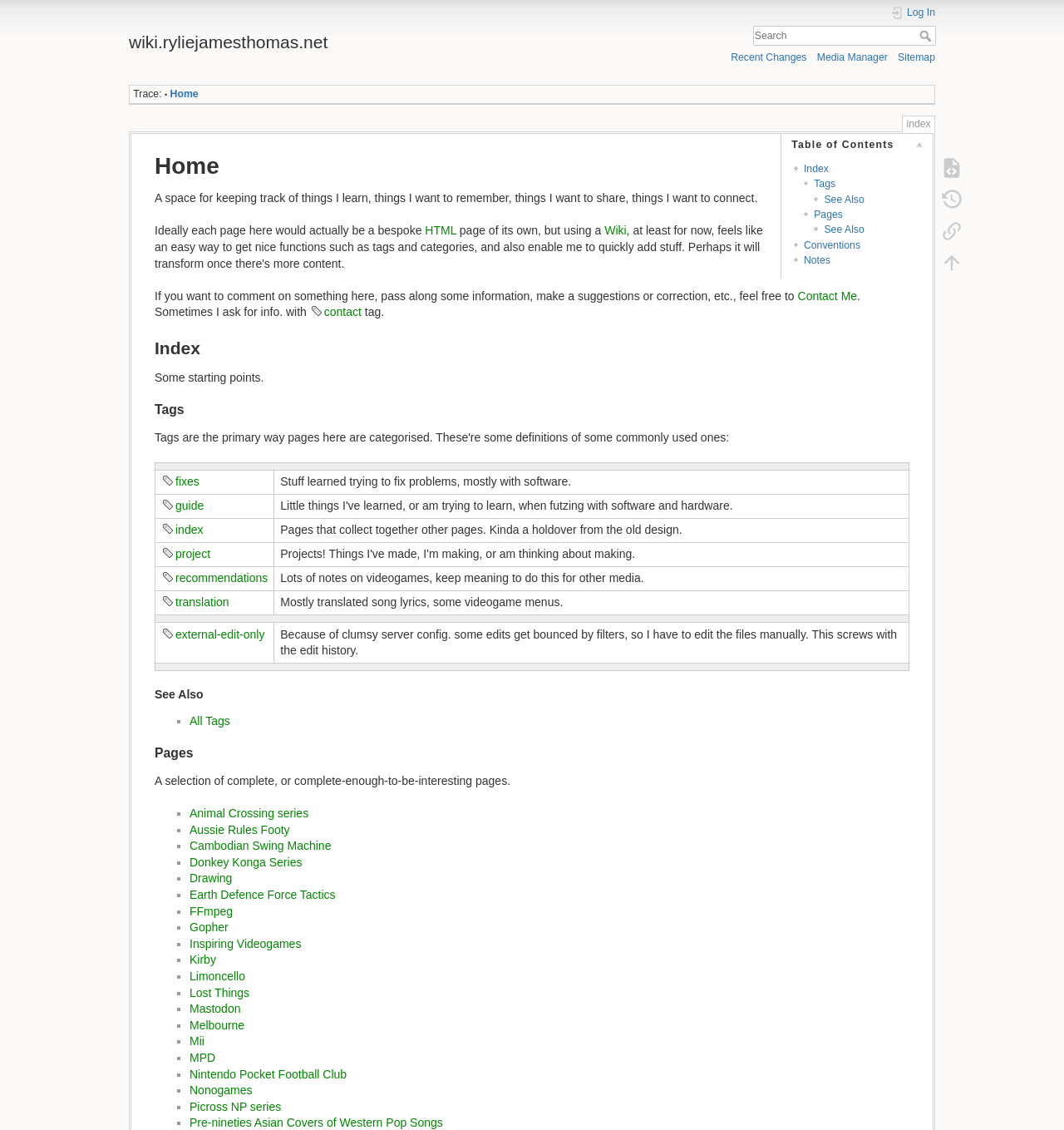Please reply to the following question using a single word or phrase: 
What is the 'Home' section about?

Personal introduction